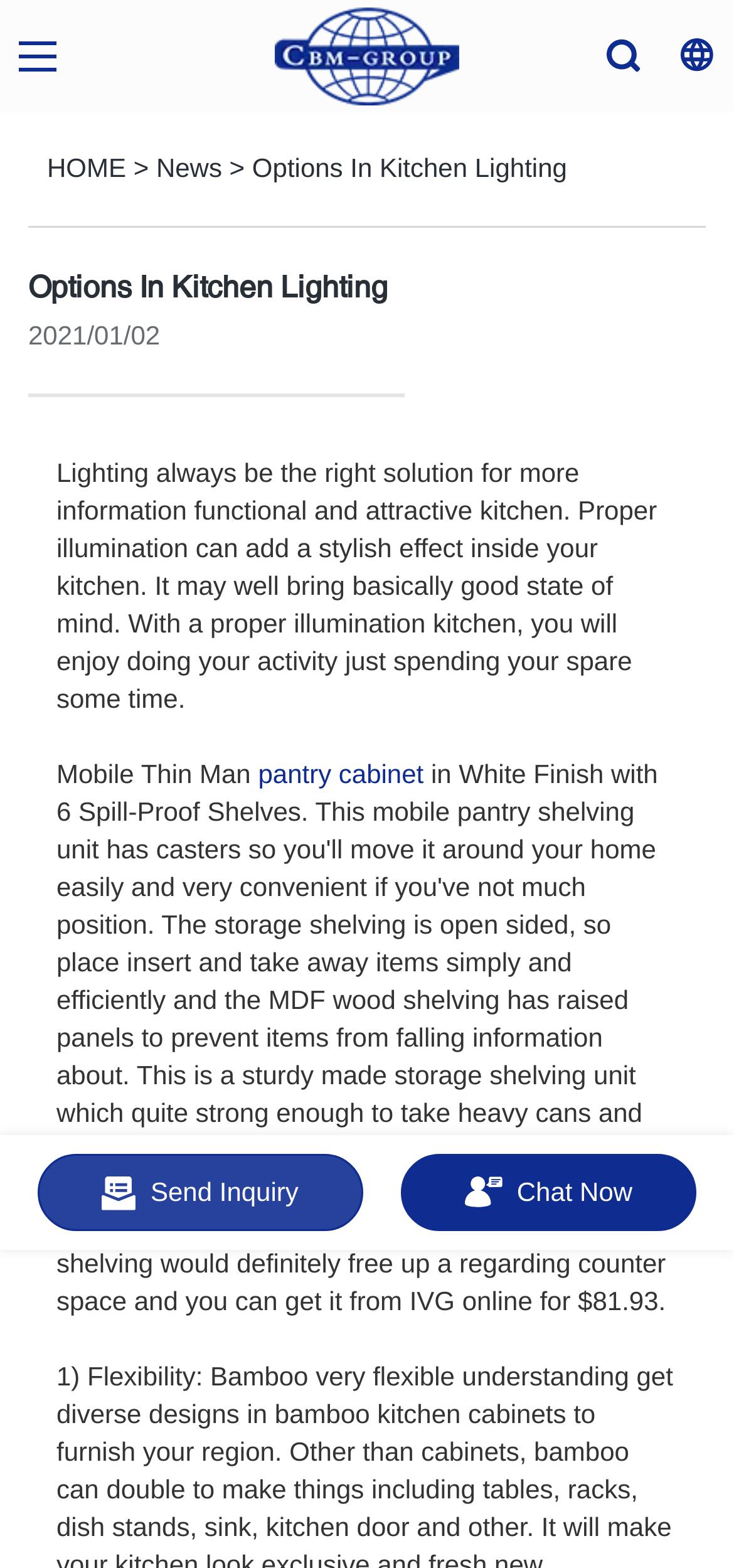Pinpoint the bounding box coordinates of the area that should be clicked to complete the following instruction: "Click CBM link". The coordinates must be given as four float numbers between 0 and 1, i.e., [left, top, right, bottom].

[0.244, 0.005, 0.756, 0.067]